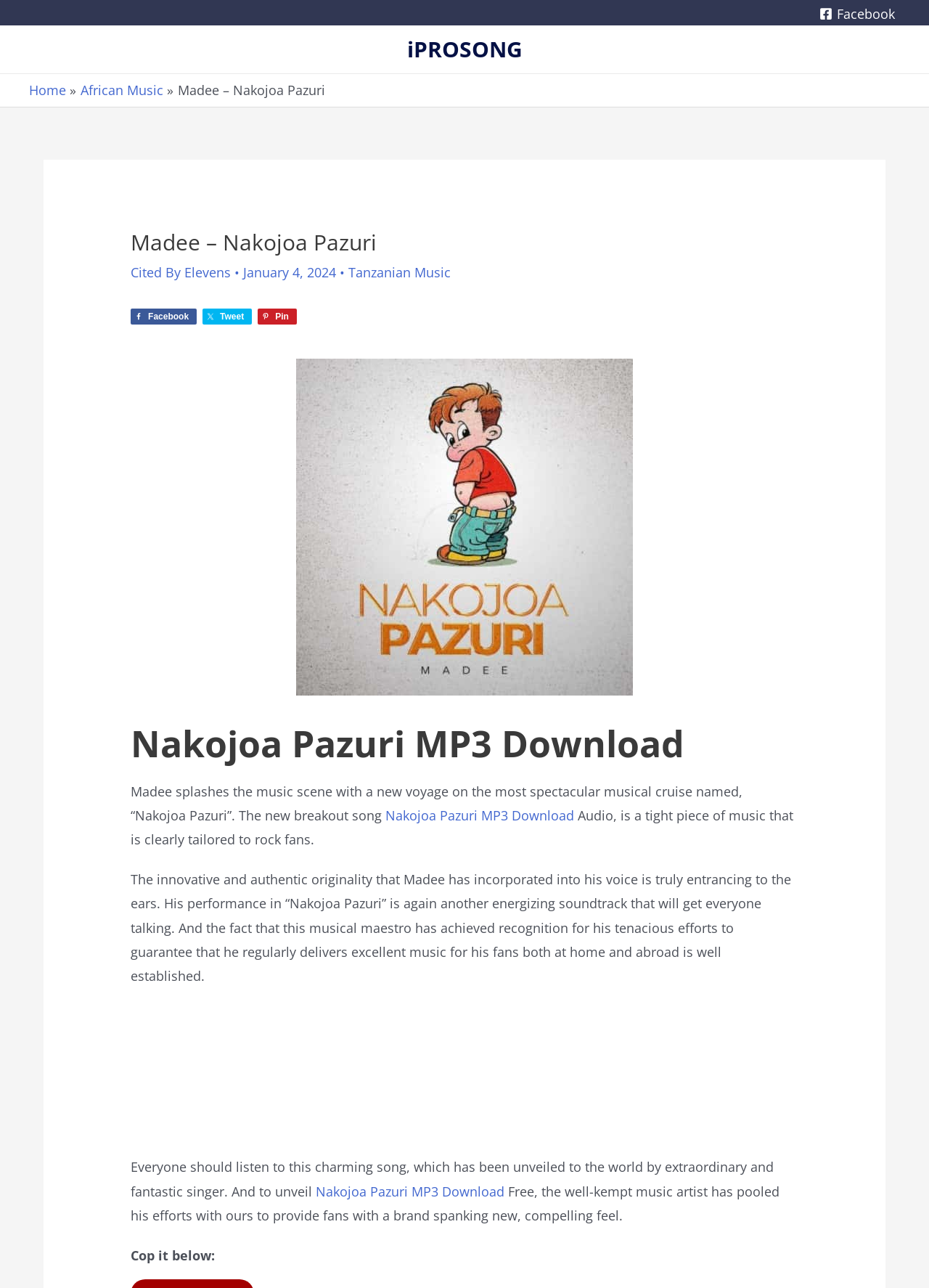Given the element description "Nakojoa Pazuri MP3 Download", identify the bounding box of the corresponding UI element.

[0.415, 0.626, 0.618, 0.64]